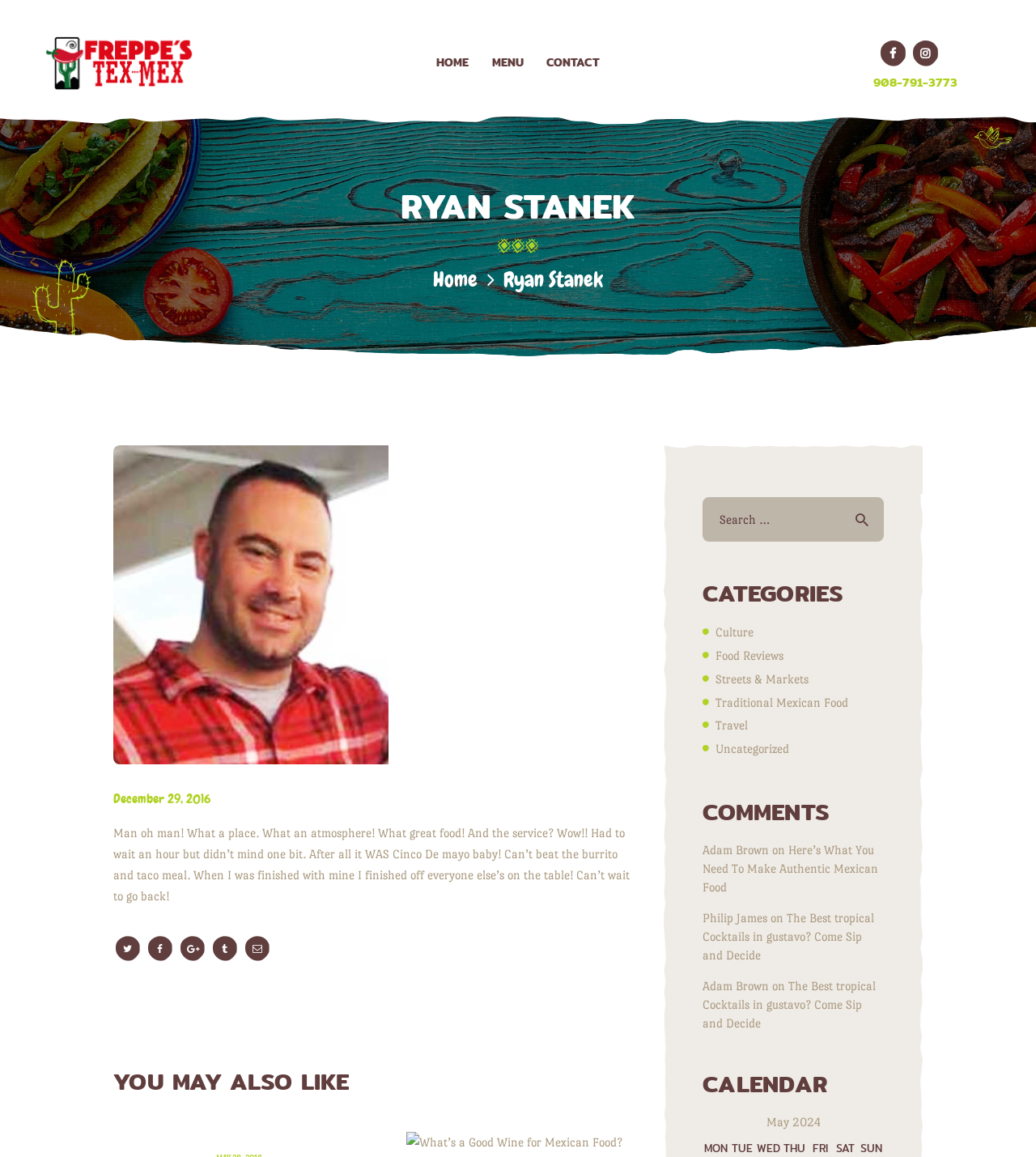Please mark the clickable region by giving the bounding box coordinates needed to complete this instruction: "Click HOME".

[0.41, 0.041, 0.464, 0.067]